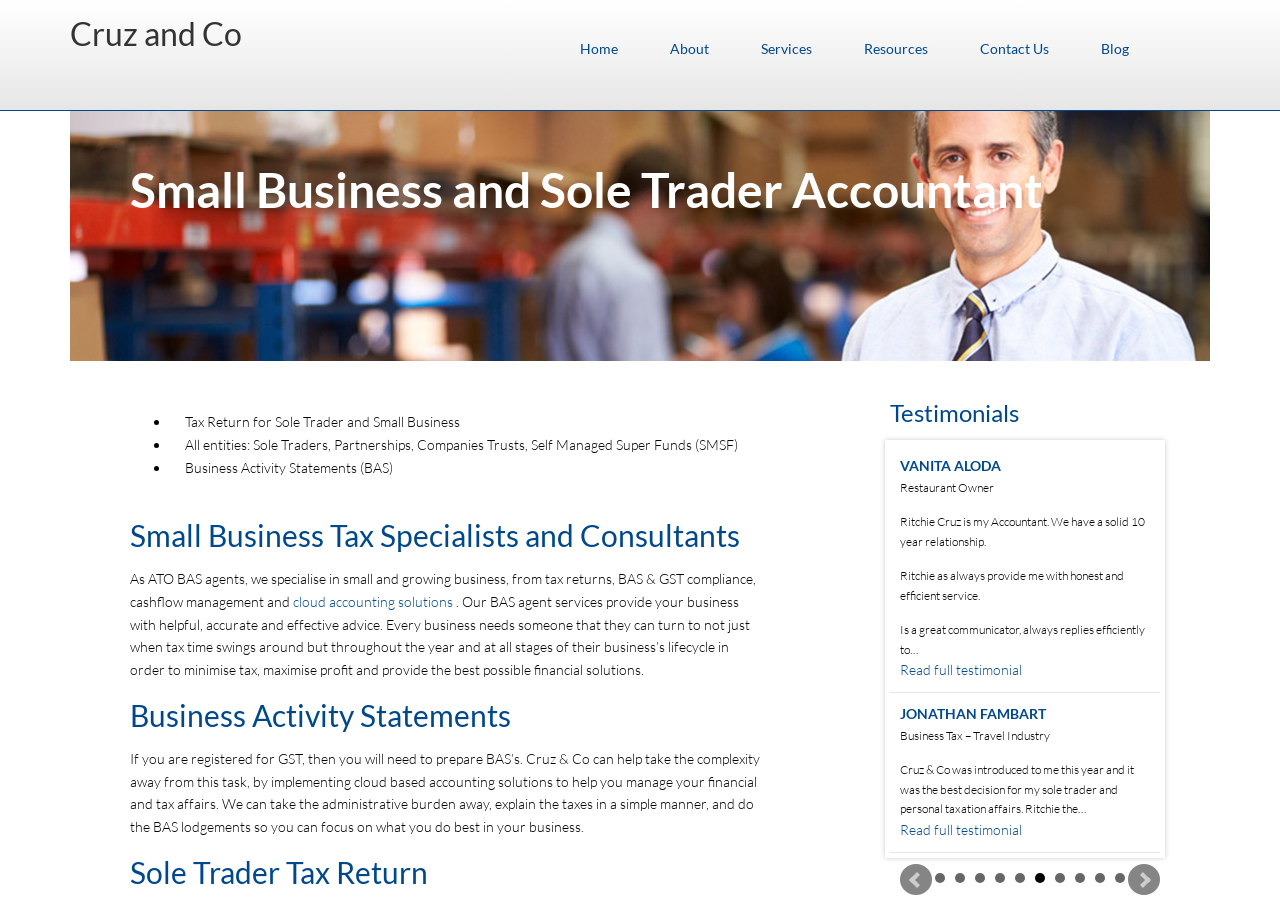What is the name of the accountant mentioned in the testimonials?
Please use the visual content to give a single word or phrase answer.

Ritchie Cruz